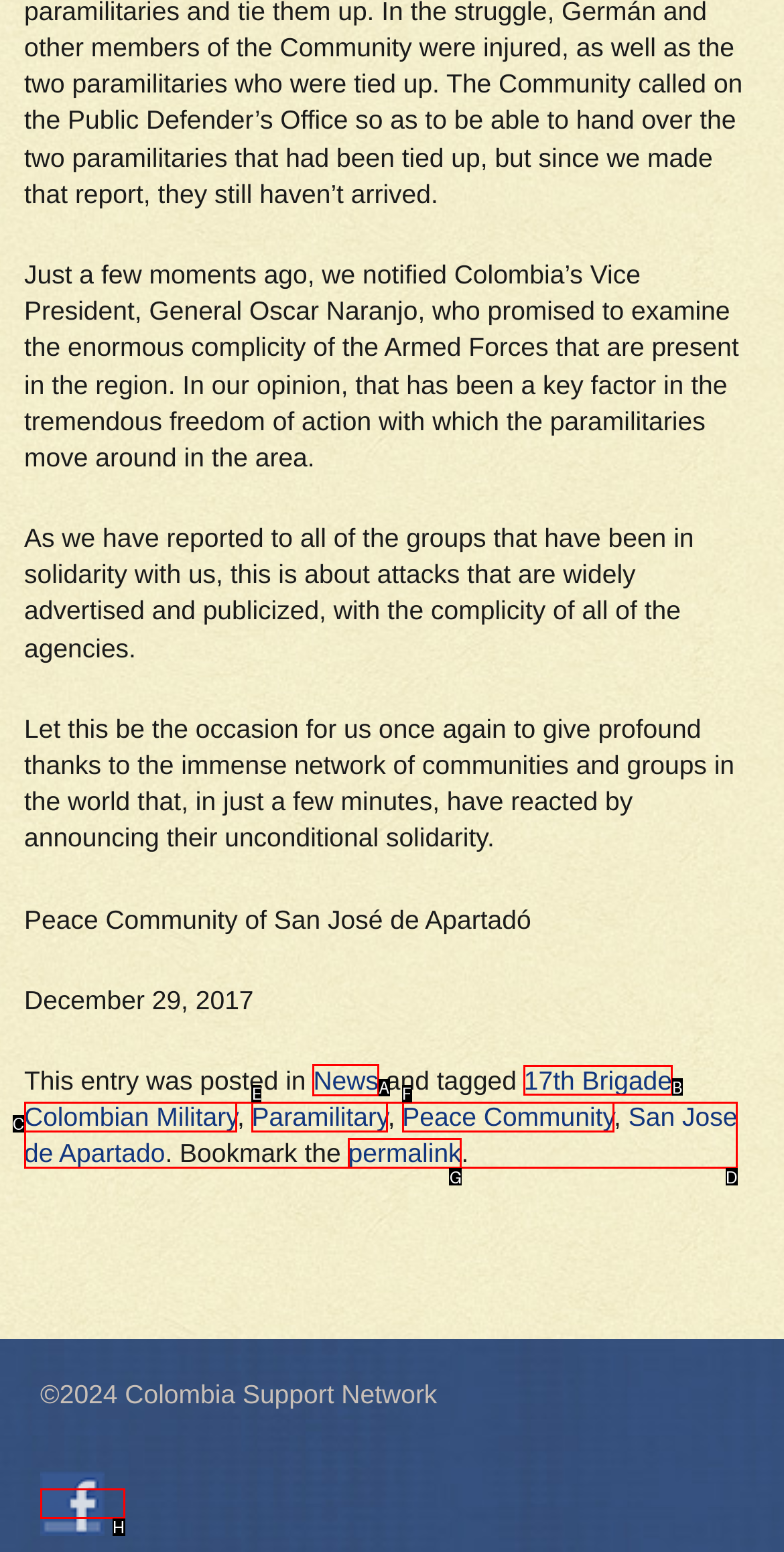Tell me which one HTML element I should click to complete the following task: Click on the 'News' link Answer with the option's letter from the given choices directly.

A